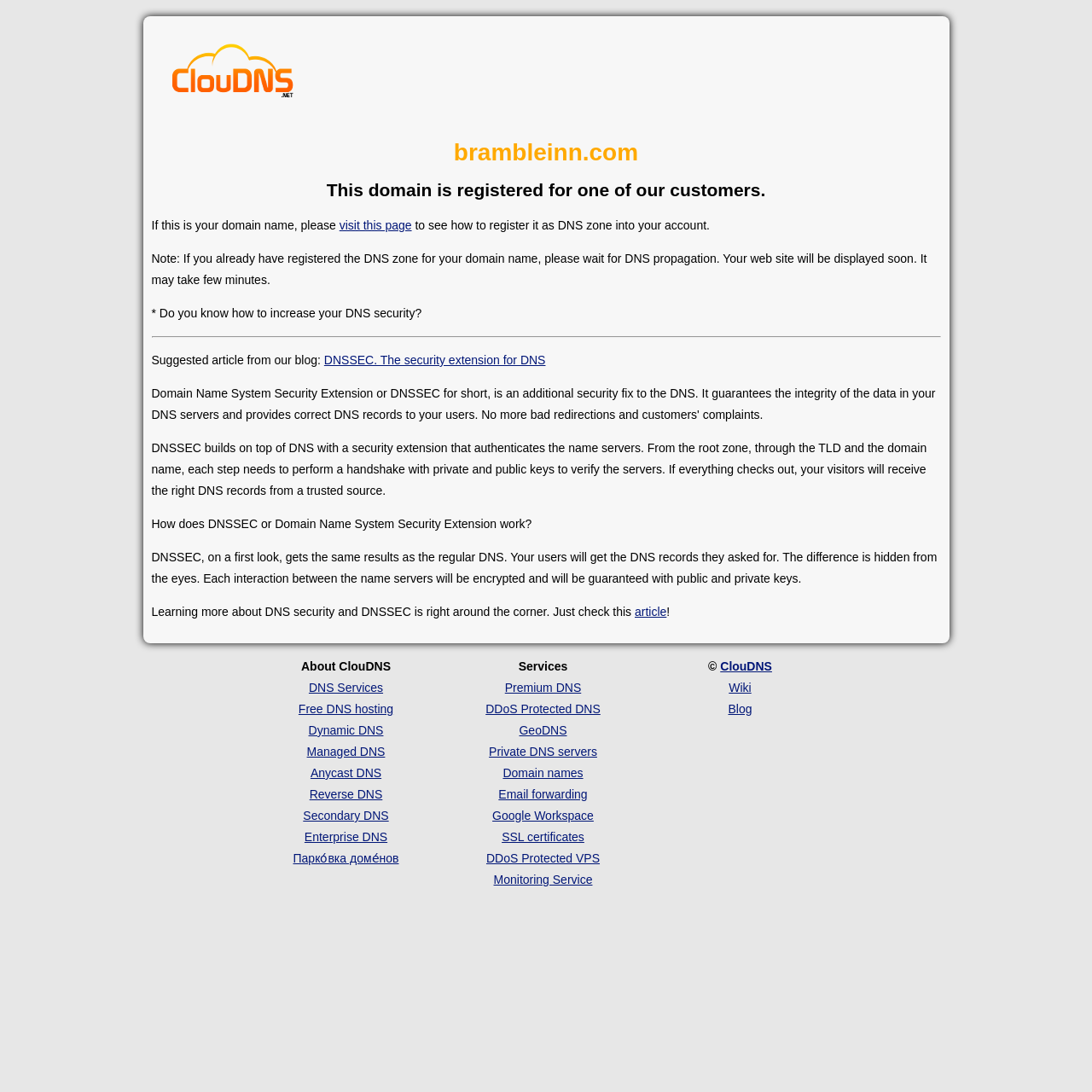Find and provide the bounding box coordinates for the UI element described with: "Managed DNS".

[0.281, 0.682, 0.353, 0.694]